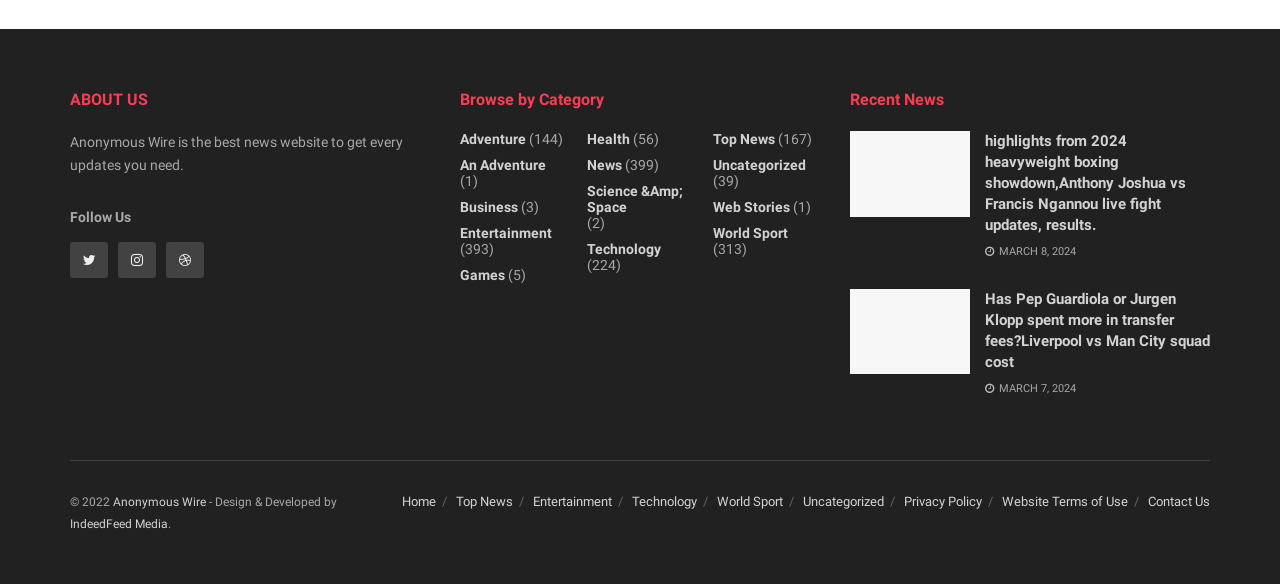Please determine the bounding box coordinates of the section I need to click to accomplish this instruction: "Read the recent news 'highlights from 2024 heavyweight boxing showdown'".

[0.664, 0.225, 0.758, 0.372]